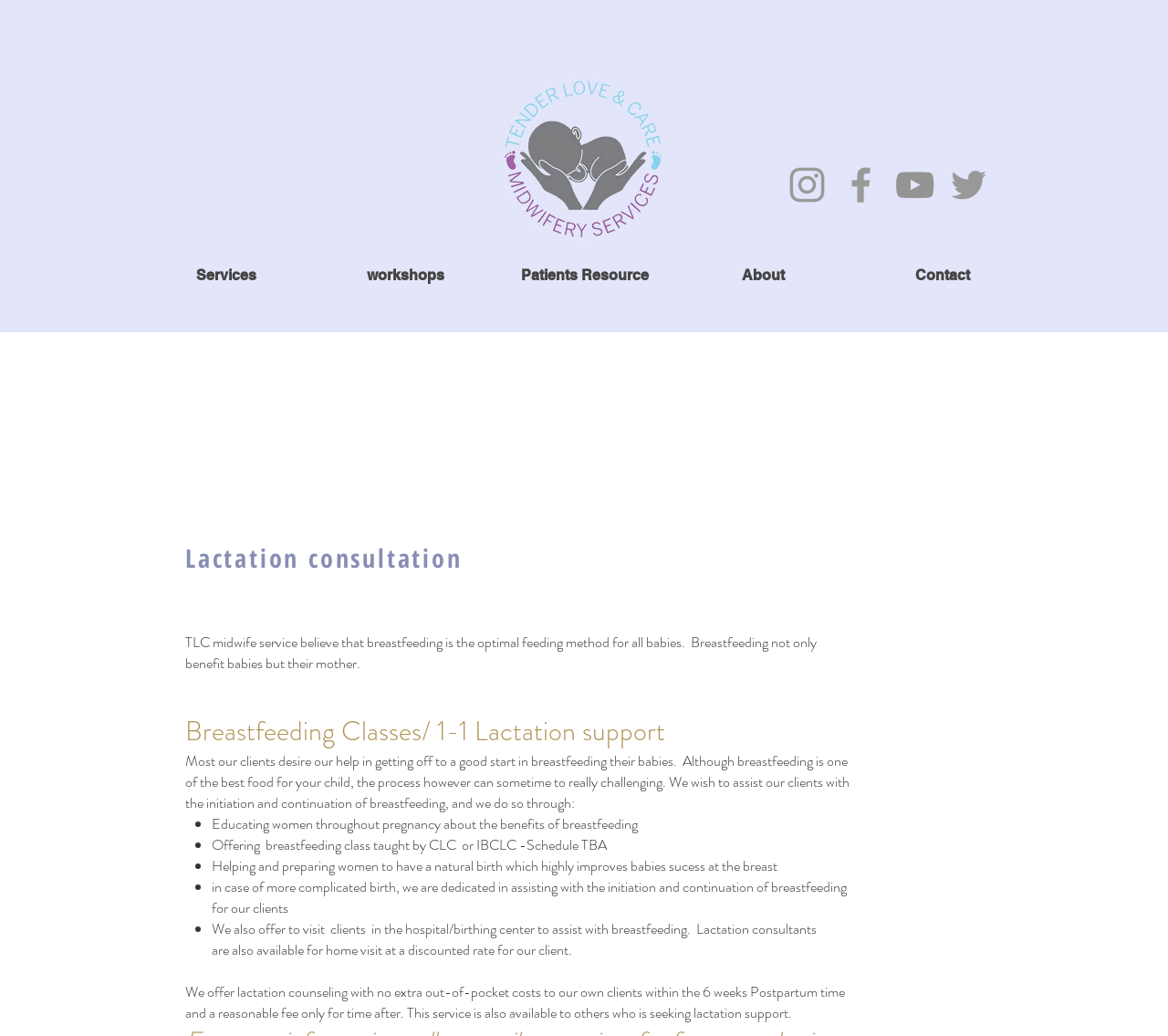Provide the bounding box coordinates for the UI element that is described as: "Patients Resource".

[0.423, 0.233, 0.577, 0.3]